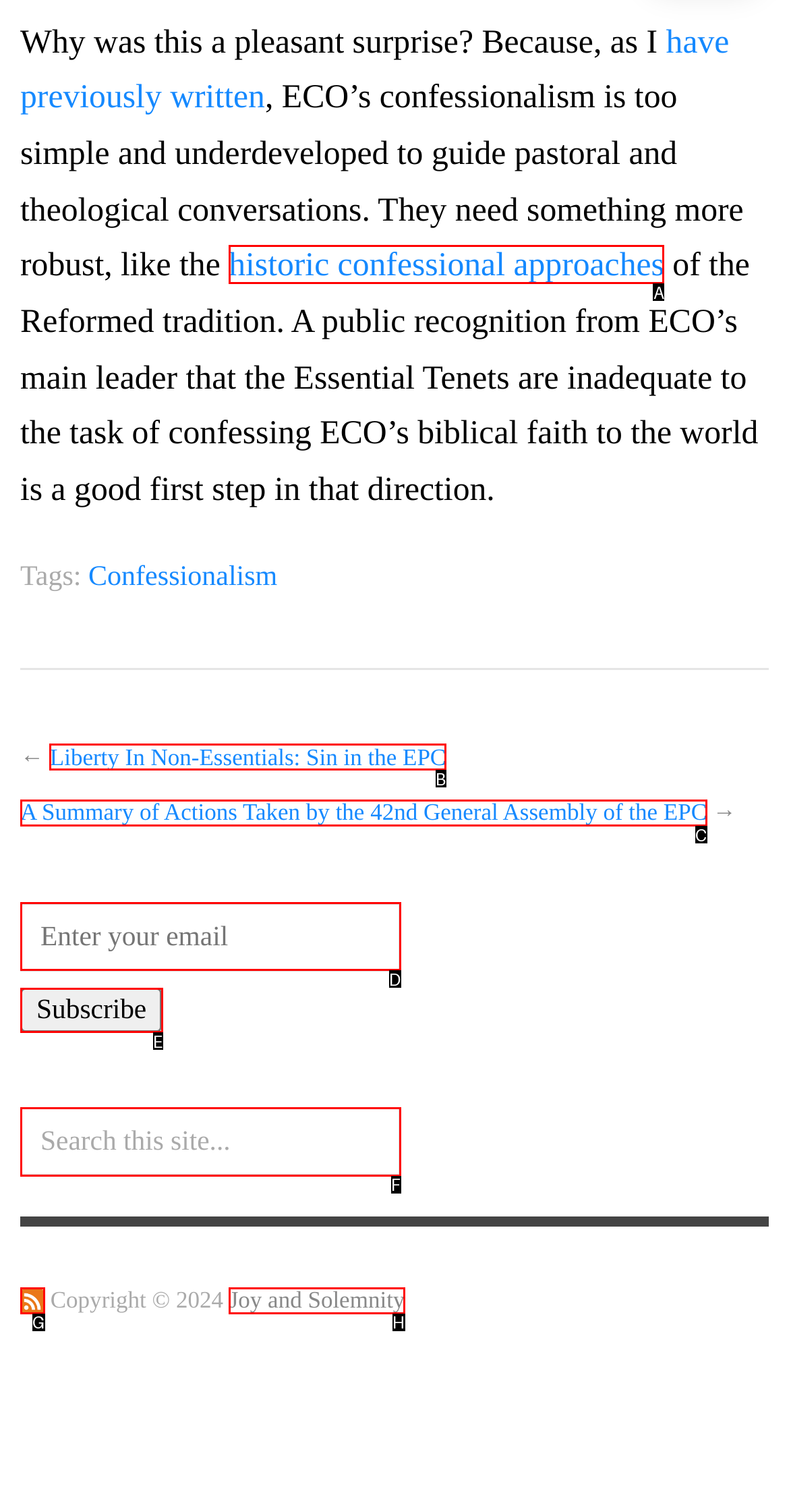Tell me which element should be clicked to achieve the following objective: Enter your email to subscribe
Reply with the letter of the correct option from the displayed choices.

D